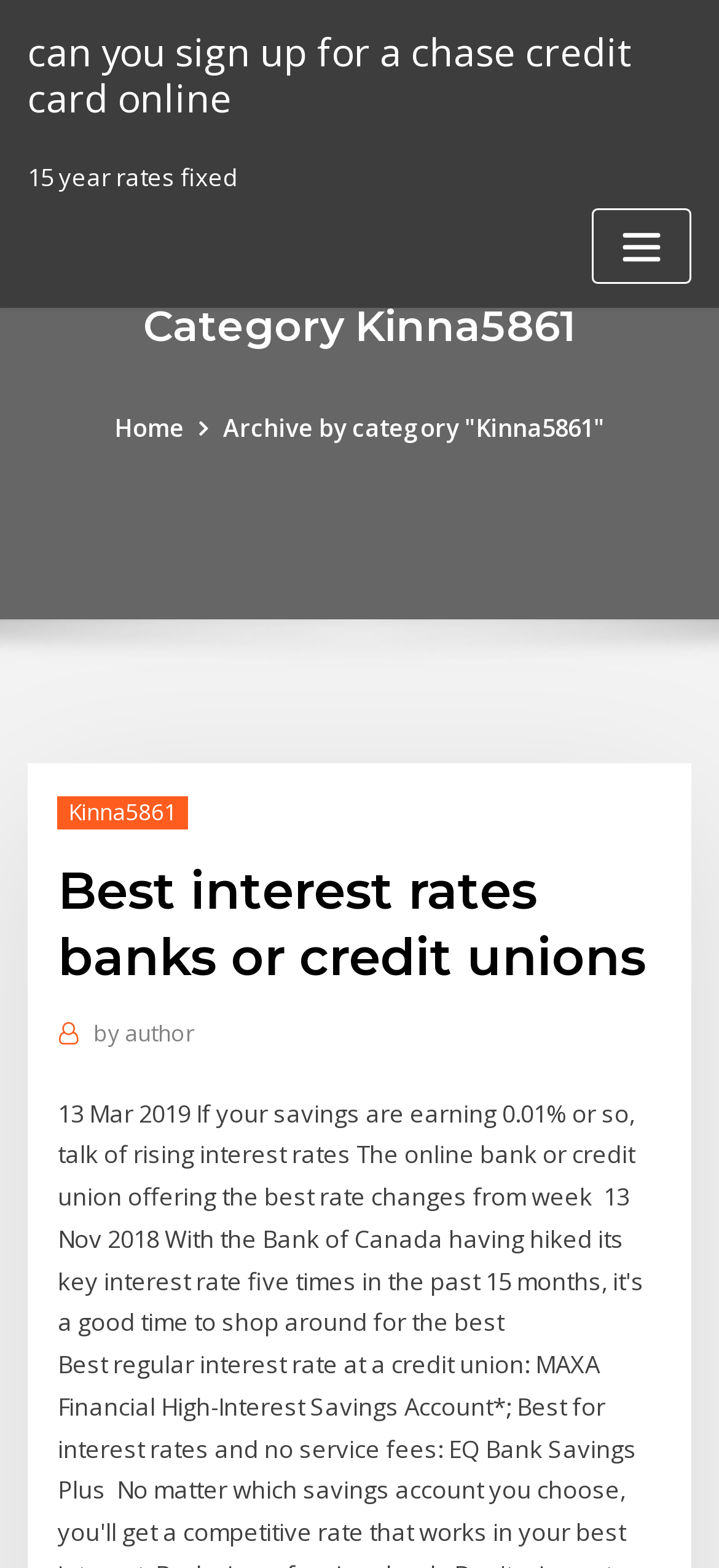From the element description: "Home", extract the bounding box coordinates of the UI element. The coordinates should be expressed as four float numbers between 0 and 1, in the order [left, top, right, bottom].

[0.159, 0.262, 0.256, 0.283]